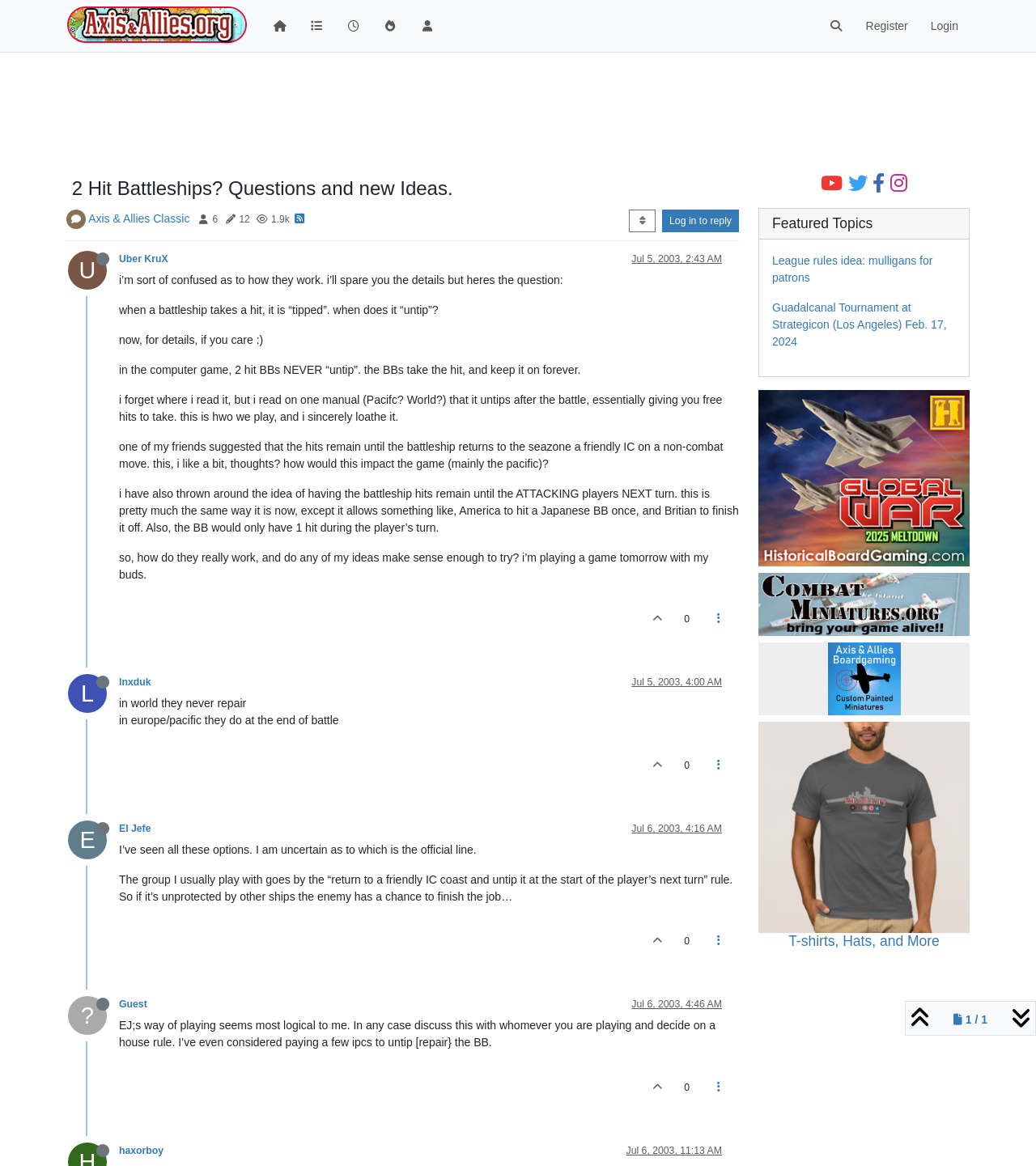What is the topic of discussion in this forum?
Please ensure your answer is as detailed and informative as possible.

The topic of discussion in this forum is about the rules and mechanics of 2 Hit Battleships in the Axis & Allies game, specifically how they work and when they 'untip'.